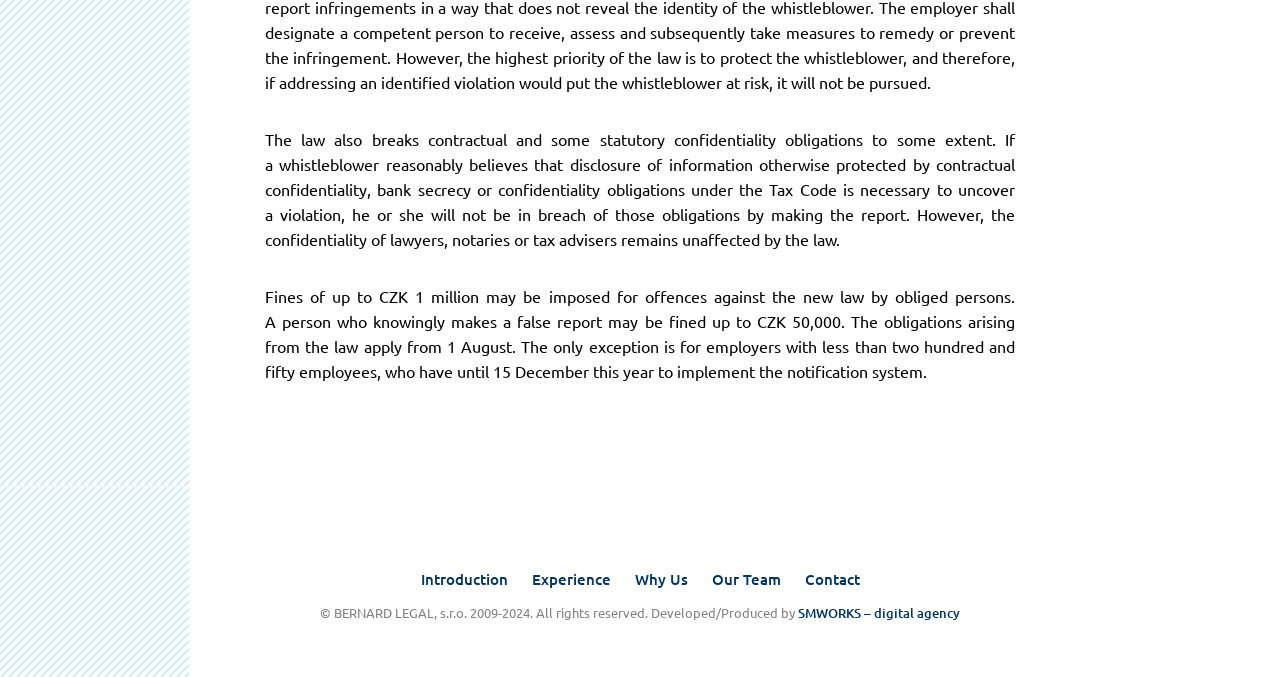Please look at the image and answer the question with a detailed explanation: What is the maximum fine for making a false report?

According to the StaticText element with bounding box coordinates [0.207, 0.422, 0.793, 0.563], fines of up to CZK 50,000 may be imposed for offences against the new law by knowingly making a false report.